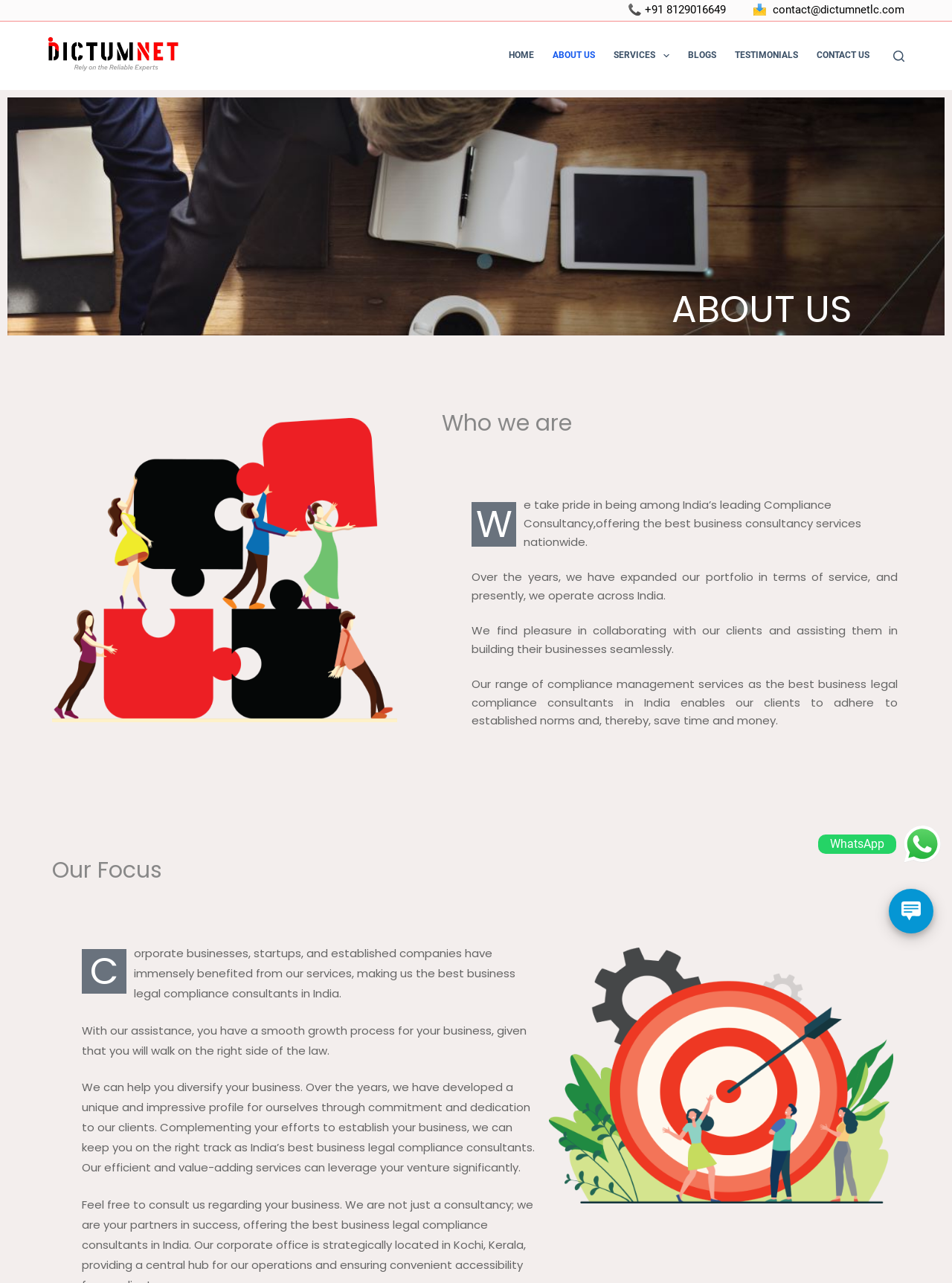Create a detailed narrative of the webpage’s visual and textual elements.

The webpage is about Dictumnet, a leading compliance consultancy in India, offering business legal compliance services. At the top-left corner, there is a logo of Dictumnet, accompanied by a navigation menu with options like HOME, ABOUT US, SERVICES, BLOGS, TESTIMONIALS, and CONTACT US. 

On the top-right corner, there is a phone number (+91 8129016649) and an email address (contact@dictumnetlc.com) for contact purposes. Below this, there is a heading "ABOUT US" followed by a brief description of the company, stating that it is a leading compliance consultancy in India, offering the best business consultancy services nationwide.

The webpage then highlights the company's focus, mentioning that it has expanded its portfolio in terms of services and operates across India. It also emphasizes the importance of collaborating with clients to help them build their businesses seamlessly. The company's range of compliance management services enables clients to adhere to established norms, saving time and money.

Further down, there is a section titled "Our Focus", which mentions that corporate businesses, startups, and established companies have benefited from their services, making them the best business legal compliance consultants in India. The company's assistance can help businesses grow smoothly, ensuring they operate within the law. 

Additionally, the company can help businesses diversify, and its efficient services can leverage ventures significantly. At the bottom-right corner, there is a "Live Chat & Talk" button, accompanied by an image. There are also WhatsApp and phone call options available.